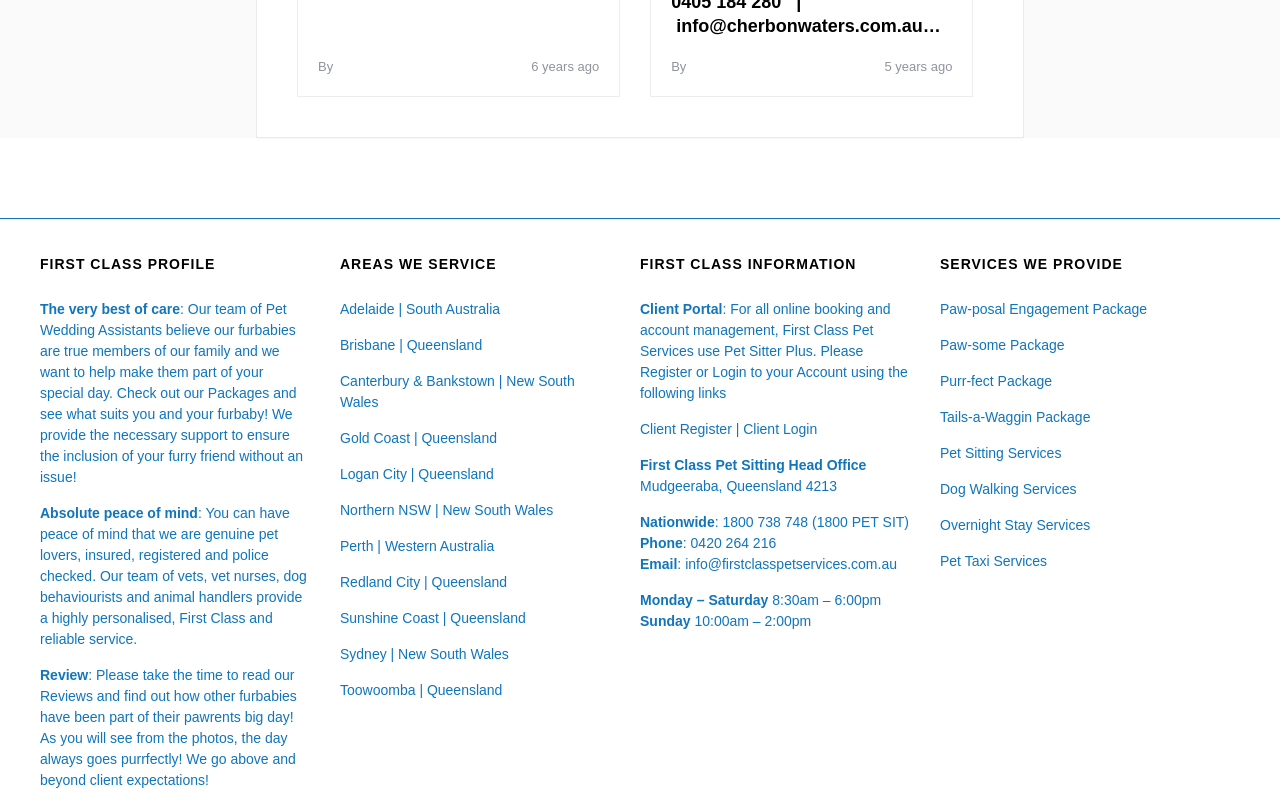Determine the bounding box coordinates for the element that should be clicked to follow this instruction: "Contact via phone". The coordinates should be given as four float numbers between 0 and 1, in the format [left, top, right, bottom].

[0.533, 0.679, 0.606, 0.699]